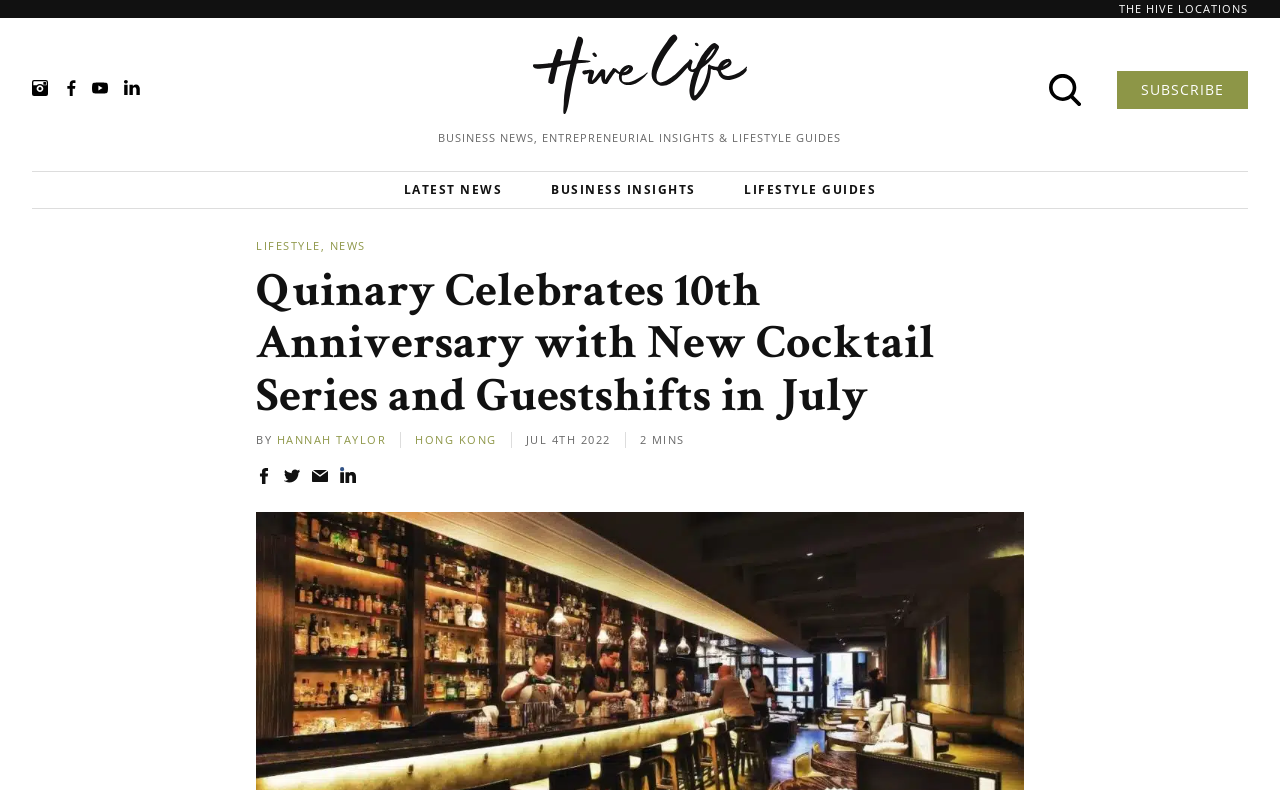Locate the bounding box coordinates of the element's region that should be clicked to carry out the following instruction: "Share on Facebook". The coordinates need to be four float numbers between 0 and 1, i.e., [left, top, right, bottom].

[0.2, 0.579, 0.222, 0.607]